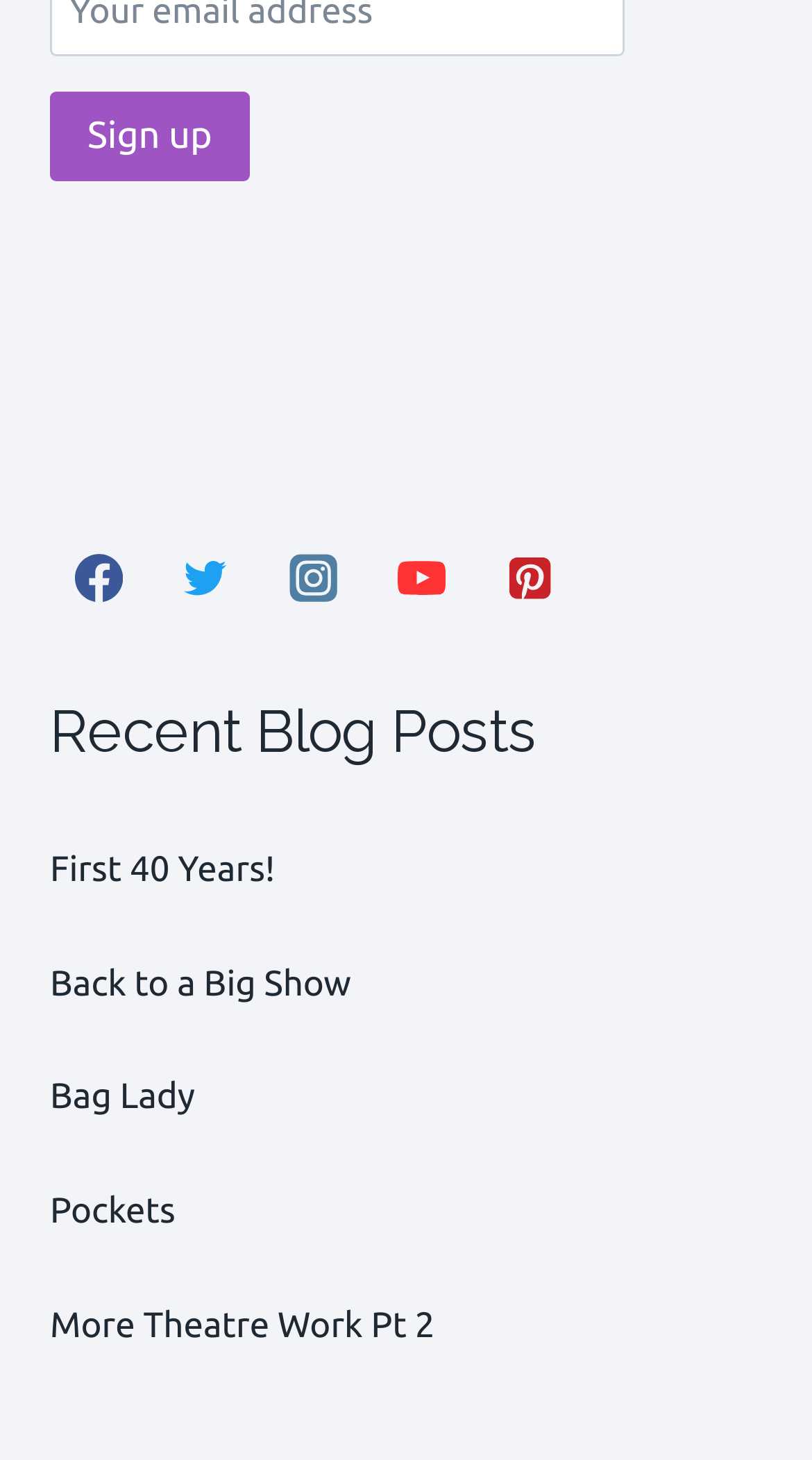Please identify the bounding box coordinates of the element on the webpage that should be clicked to follow this instruction: "Read Recent Blog Posts". The bounding box coordinates should be given as four float numbers between 0 and 1, formatted as [left, top, right, bottom].

[0.062, 0.472, 0.938, 0.532]